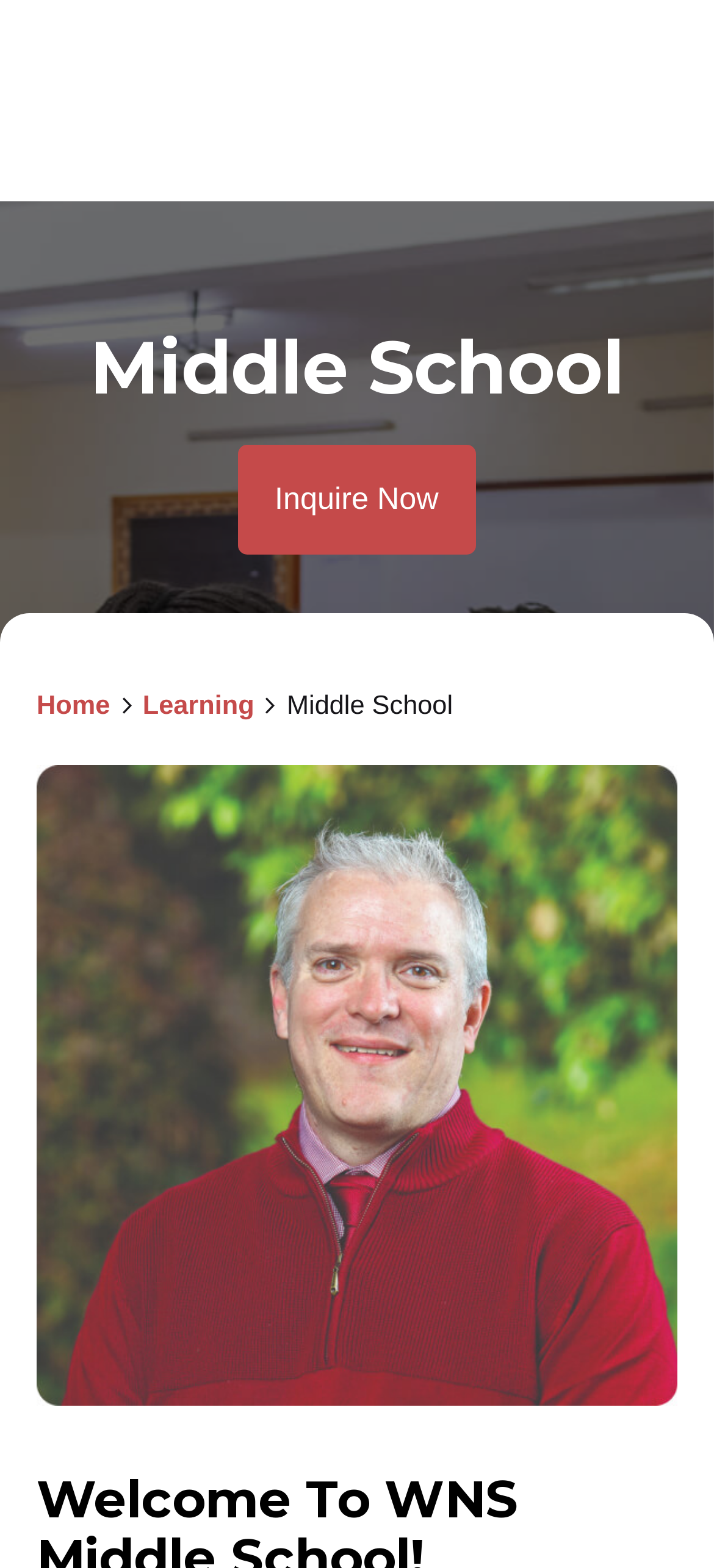What is the name of the school?
Answer with a single word or phrase by referring to the visual content.

West Nairobi School